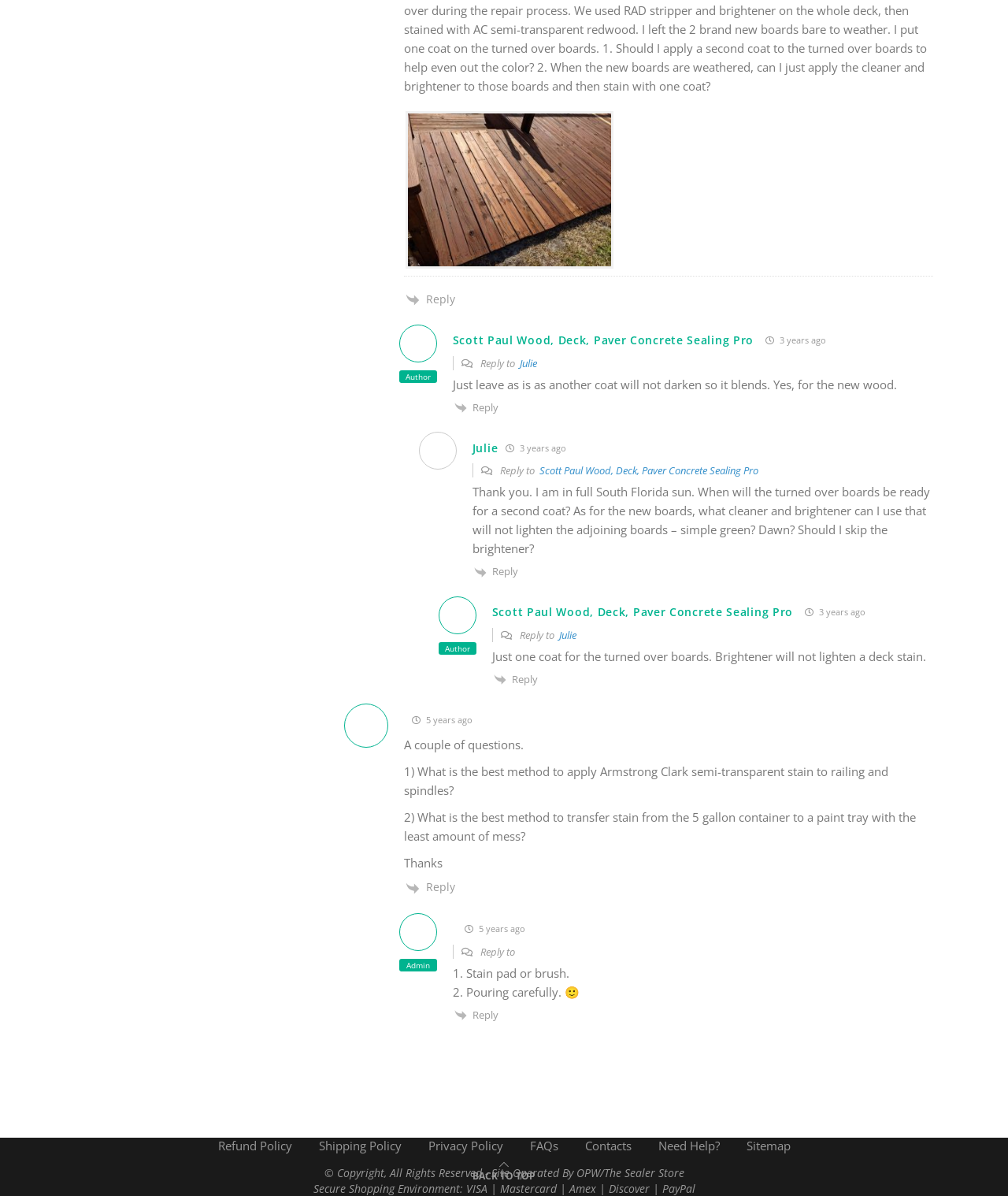Please determine the bounding box coordinates of the section I need to click to accomplish this instruction: "Go to the top of the page".

[0.469, 0.976, 0.531, 0.989]